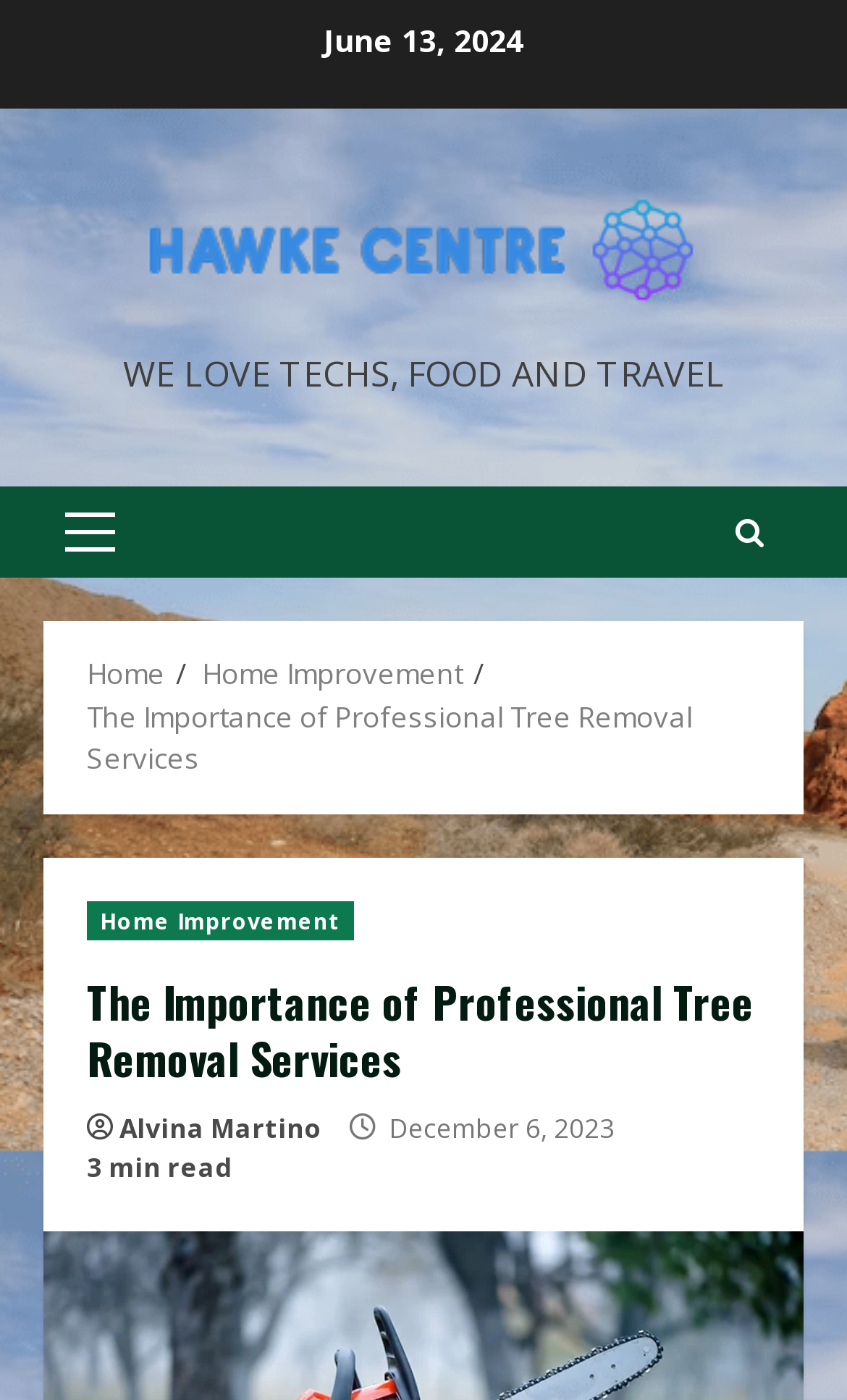Elaborate on the webpage's design and content in a detailed caption.

The webpage appears to be a blog post or article discussing the importance of professional tree removal services. At the top of the page, there is a date "June 13, 2024" and a link to "HawkeCentre" accompanied by an image of the same name. Below this, there is a tagline or slogan "WE LOVE TECHS, FOOD AND TRAVEL".

On the left side of the page, there is a primary menu with a link labeled "Primary Menu". On the right side, there is a search icon represented by a magnifying glass symbol. Above the main content, there is a navigation section with breadcrumbs, showing the hierarchy of pages, including "Home", "Home Improvement", and the current page "The Importance of Professional Tree Removal Services".

The main content is headed by a title "The Importance of Professional Tree Removal Services" and has a subheading "Home Improvement". The article is written by "Alvina Martino" and was published on "December 6, 2023". The estimated reading time is 3 minutes. The content of the article is not explicitly described in the accessibility tree, but based on the meta description, it likely discusses the importance of maintaining a well-groomed and safe outdoor space by addressing the health and condition of trees.